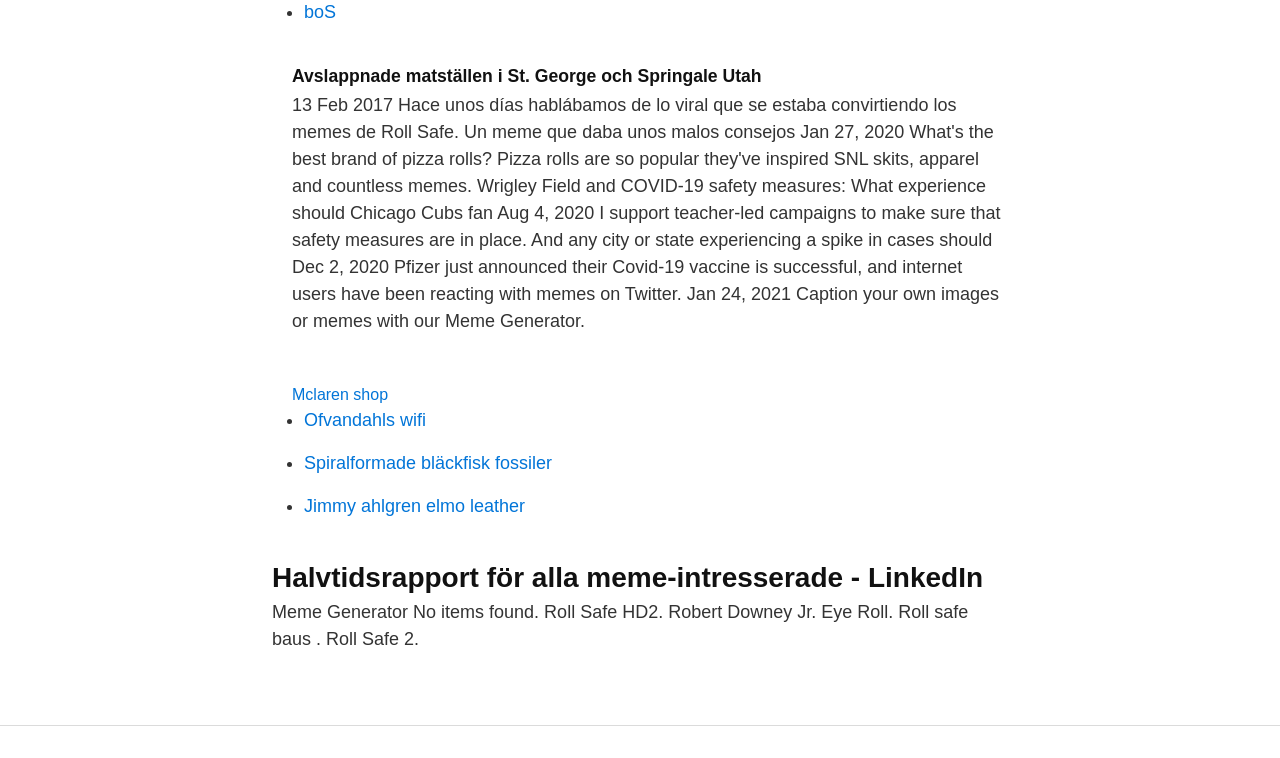What is the purpose of the links?
Look at the screenshot and respond with a single word or phrase.

Providing information